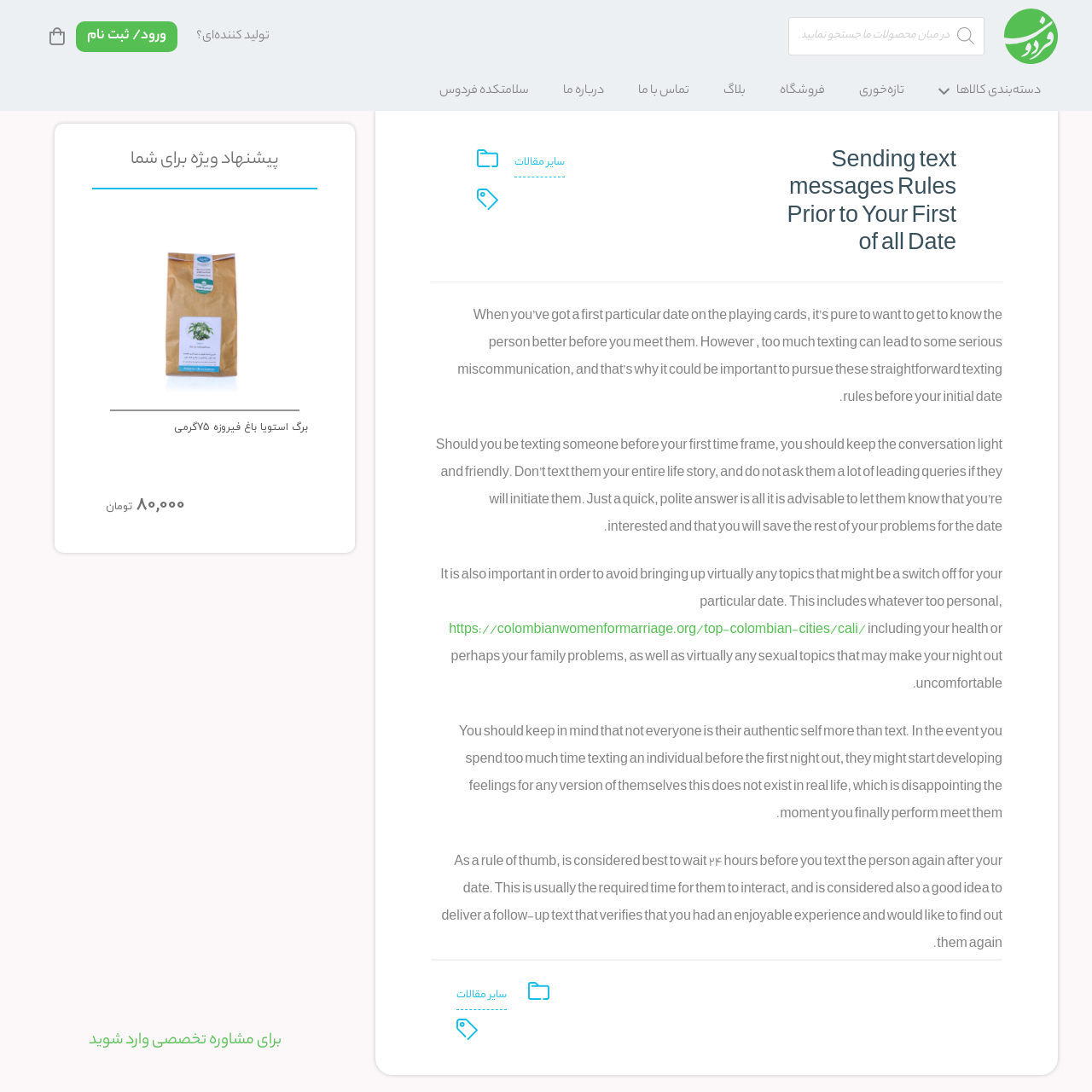Provide an elaborate description of the image marked by the red boundary.

The image showcases a beautifully designed product: wooden stick sugar made from brown cane sugar. It features a simplistic yet elegant presentation, capturing the essence of organic and natural products. Beside the image, there is notable text indicating the item and its price in Iranian Rials, highlighting its affordability for potential buyers. Ideal for those interested in organic sweeteners, this product emphasizes the store's commitment to quality and natural ingredients, making it a perfect addition to any culinary creation.